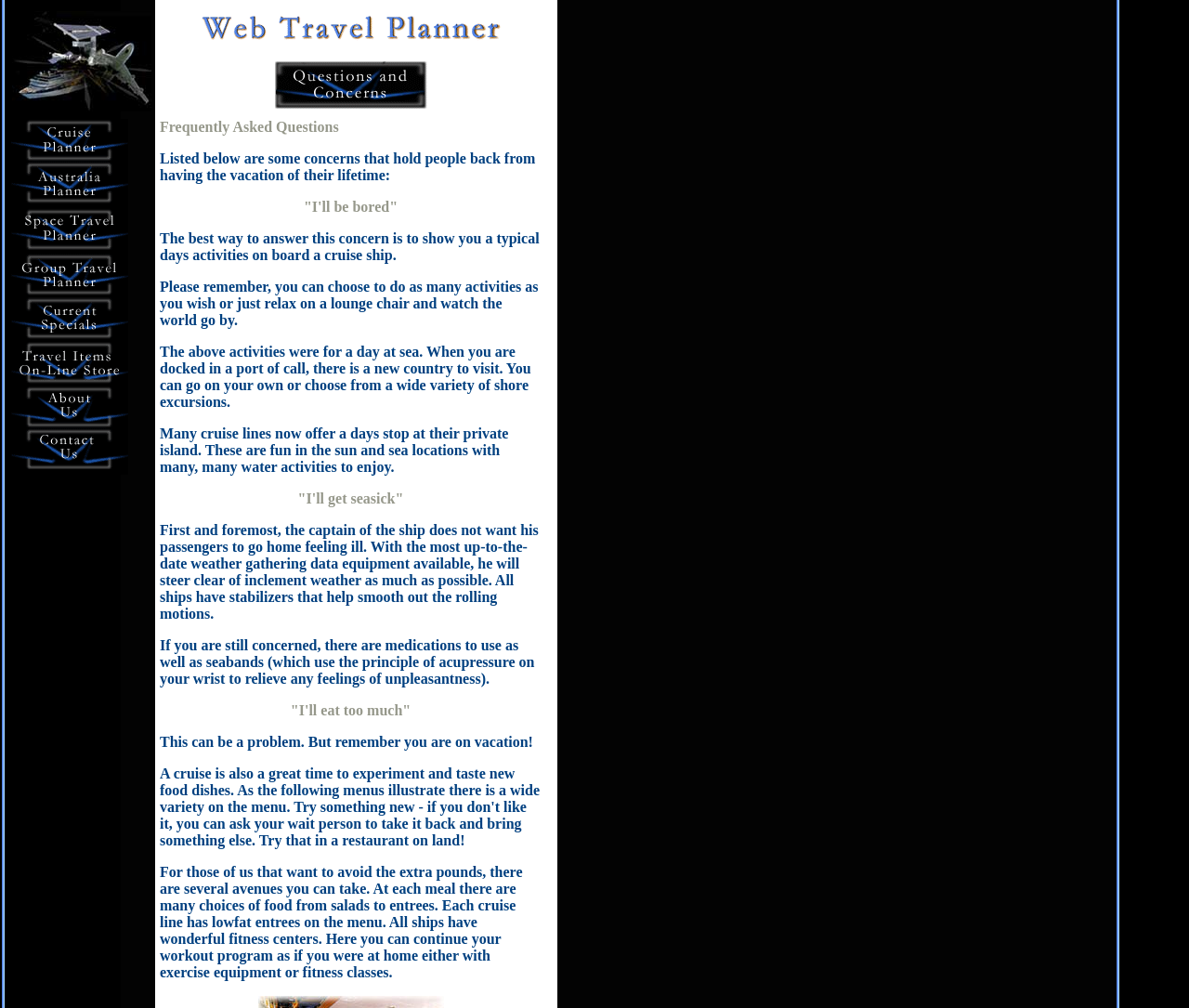Respond to the question below with a concise word or phrase:
What is the layout of the top row?

Table row